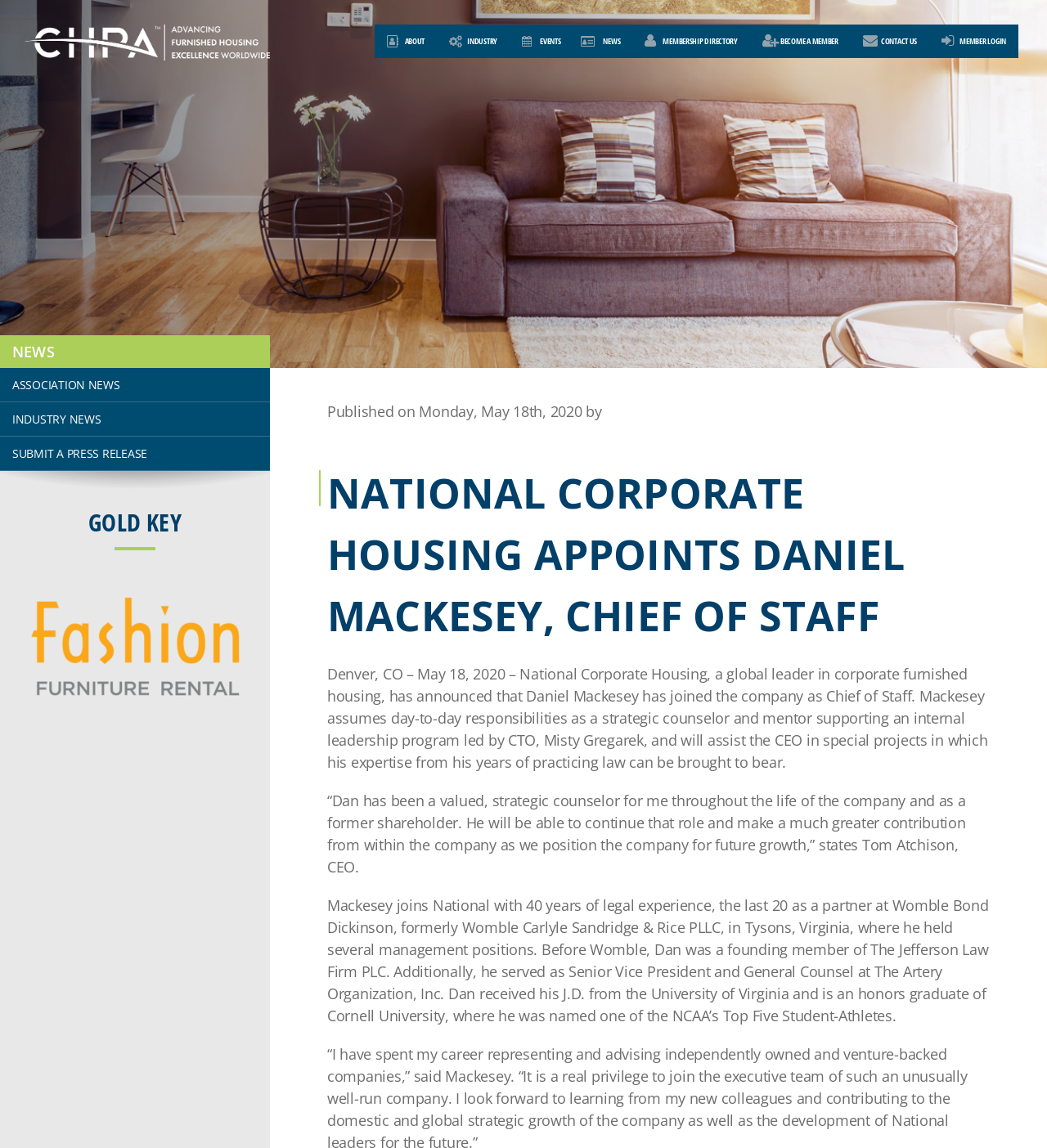Answer the question with a single word or phrase: 
What is Daniel Mackesey's new role?

Chief of Staff